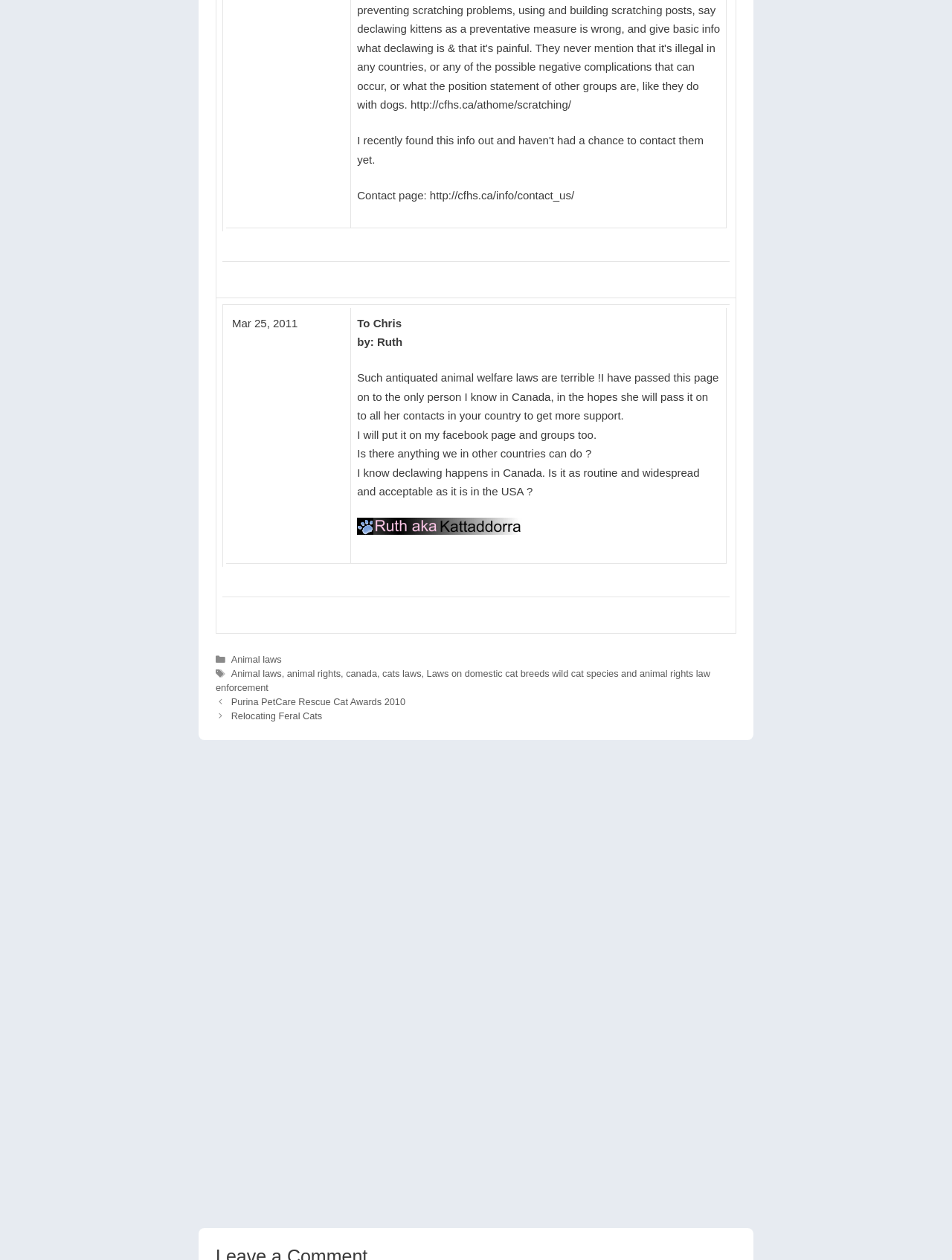Please locate the bounding box coordinates of the element that should be clicked to achieve the given instruction: "Click on the link 'animal rights'".

[0.301, 0.53, 0.358, 0.539]